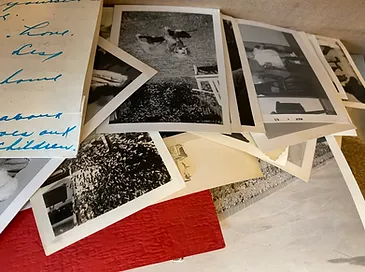What is the purpose of digitizing these items?
Using the information from the image, provide a comprehensive answer to the question.

The caption emphasizes the importance of digitizing and organizing these precious items, as they hold vital clues for genealogical research and family history exploration, implying that the purpose of digitizing them is to facilitate these activities.